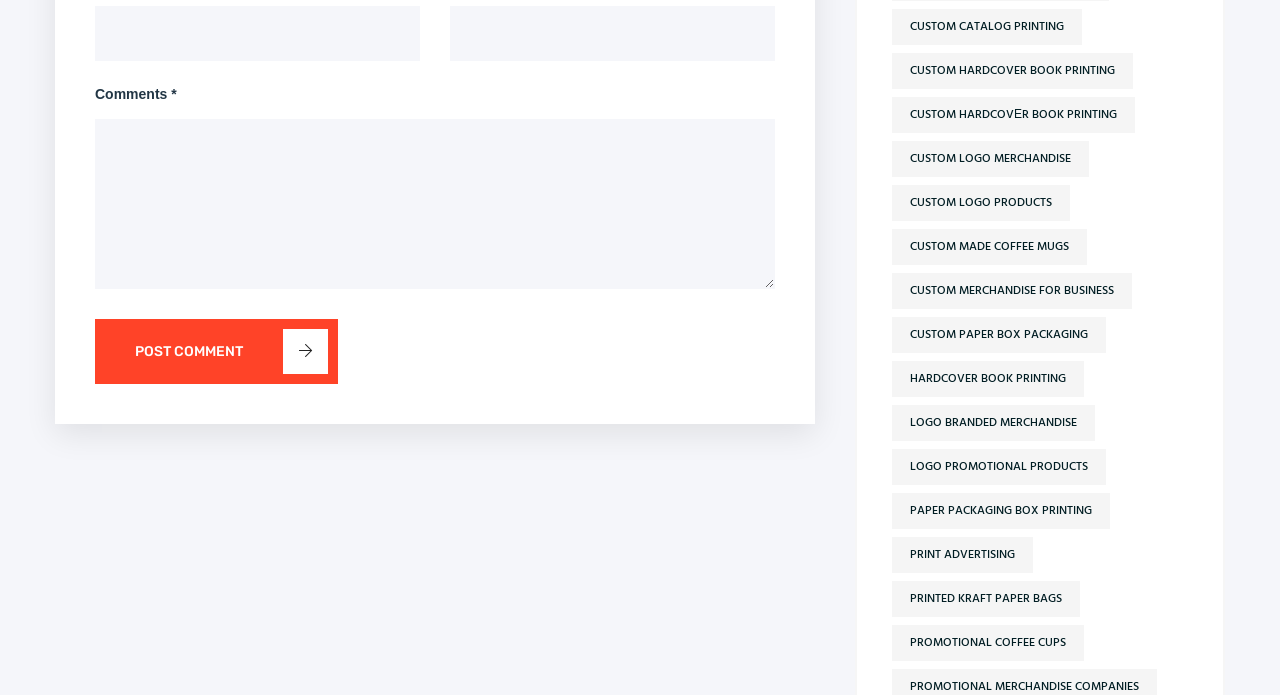Give the bounding box coordinates for the element described as: "parent_node: Your name * name="author"".

[0.074, 0.009, 0.328, 0.088]